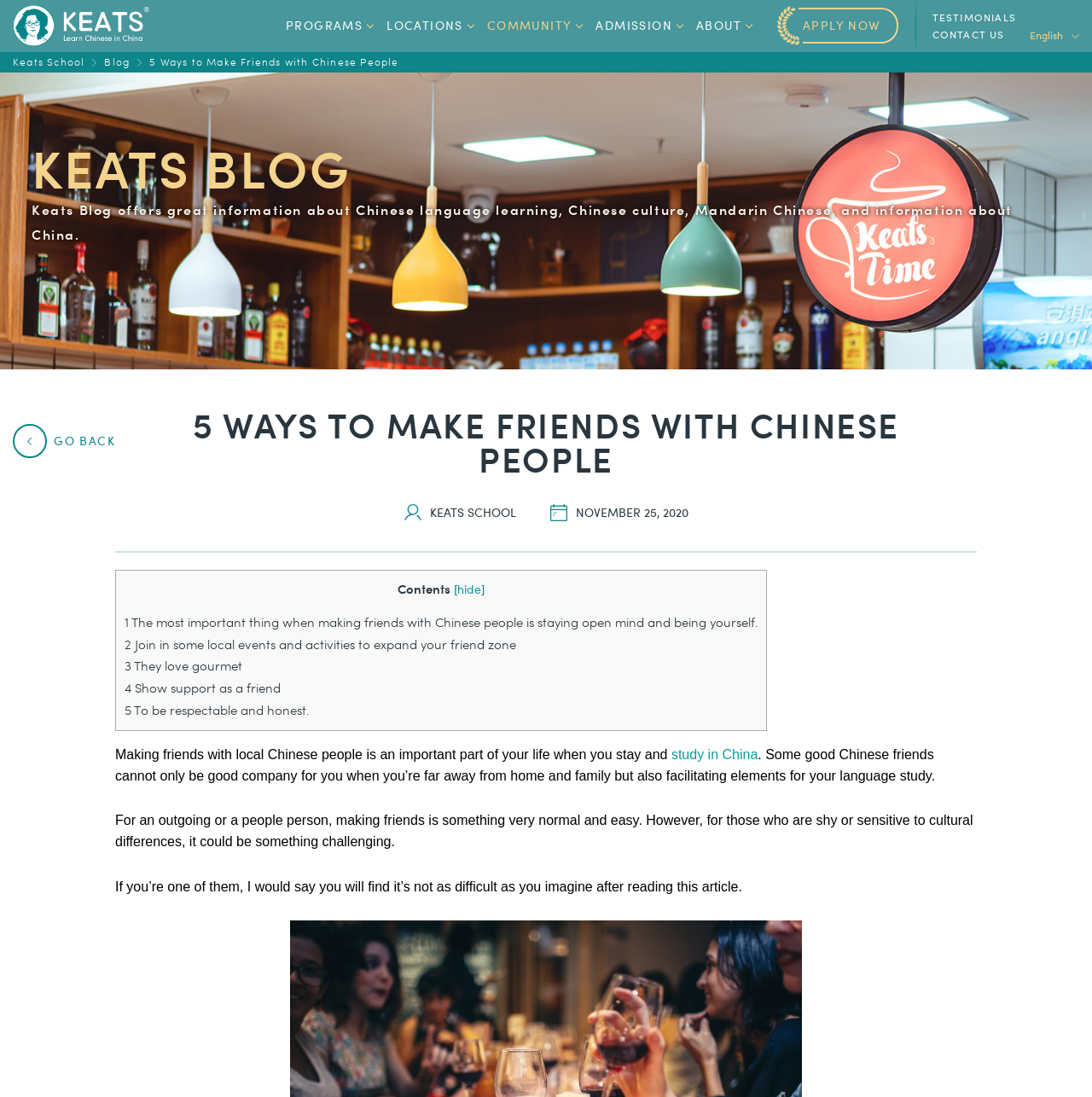Given the following UI element description: "English", find the bounding box coordinates in the webpage screenshot.

[0.943, 0.025, 0.988, 0.038]